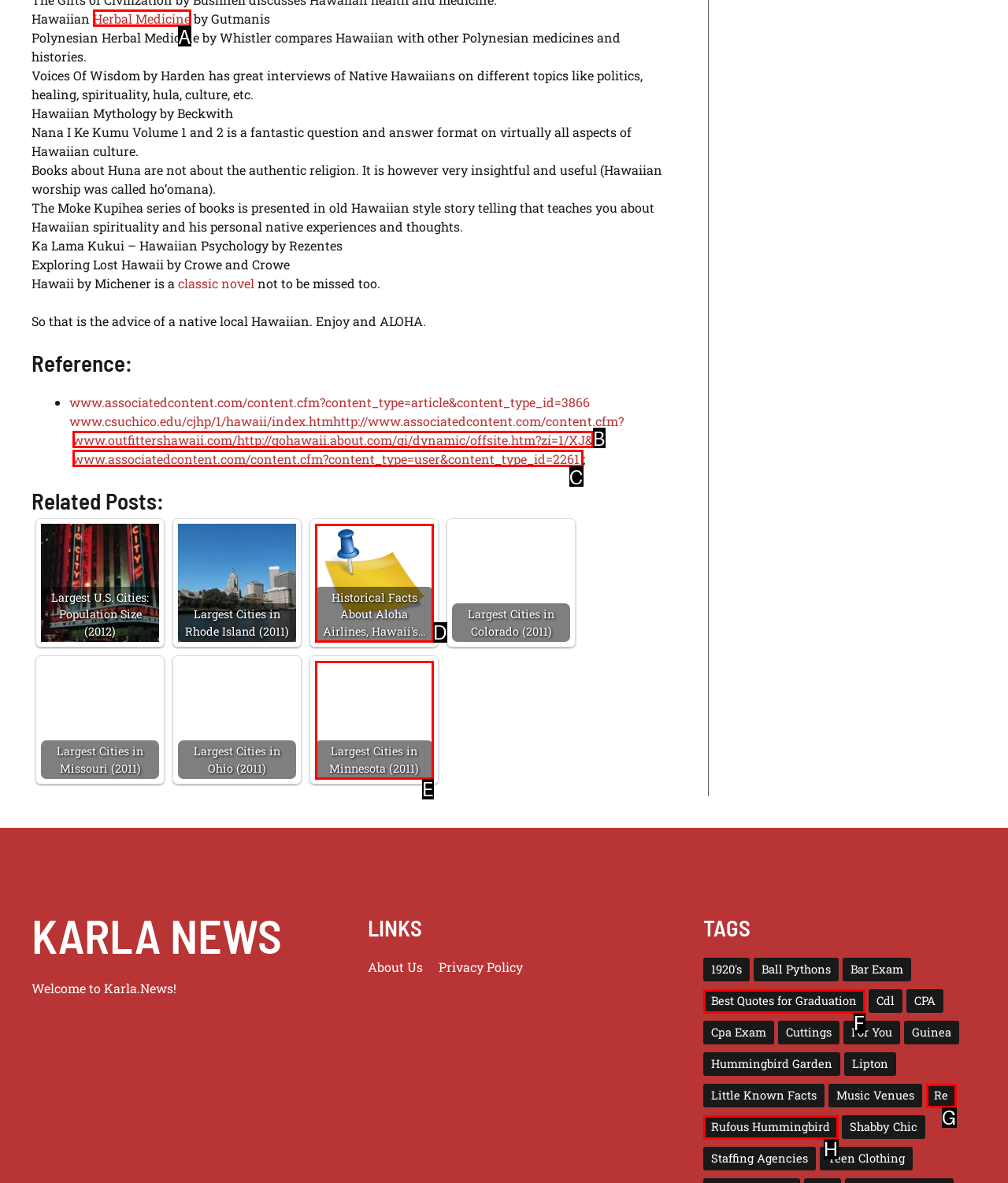Tell me which option best matches the description: Best Quotes for Graduation
Answer with the option's letter from the given choices directly.

F